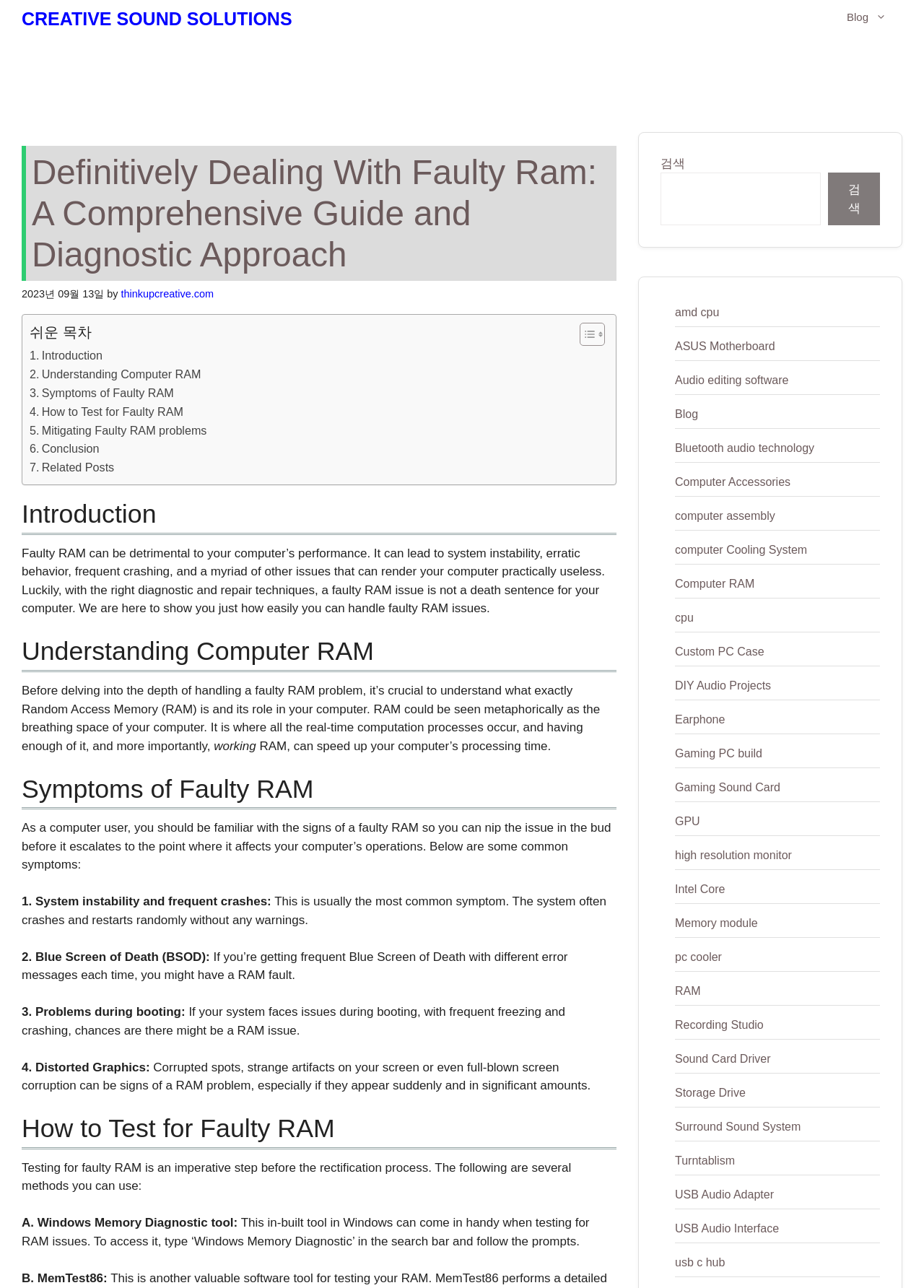What is the purpose of the 'Toggle Table of Content' button?
Give a thorough and detailed response to the question.

The 'Toggle Table of Content' button is located next to the 'Table of Content' heading, and its purpose is to allow users to show or hide the table of content, making it easier to navigate the webpage.